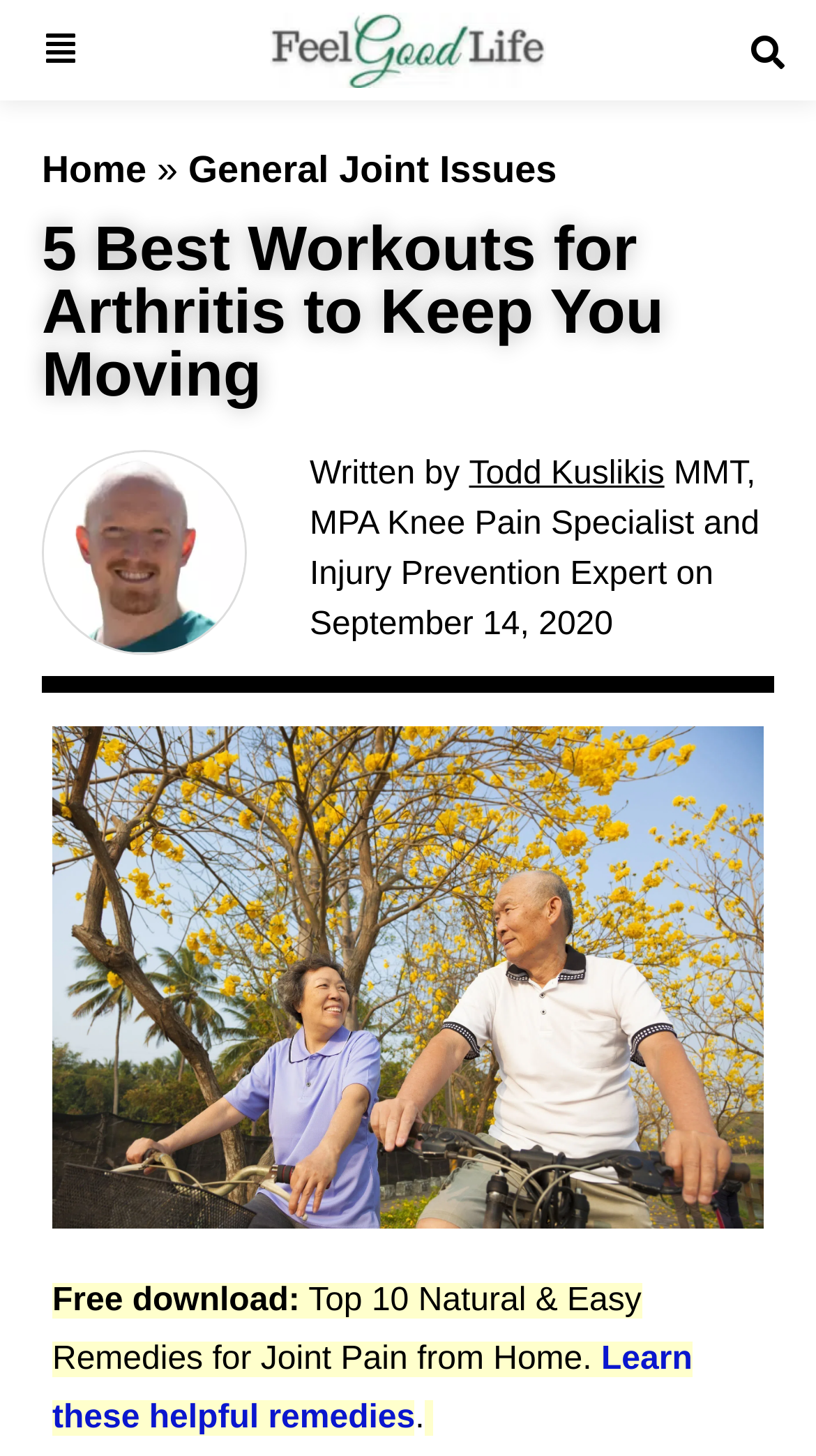Extract the bounding box coordinates for the HTML element that matches this description: "여성 알바". The coordinates should be four float numbers between 0 and 1, i.e., [left, top, right, bottom].

None